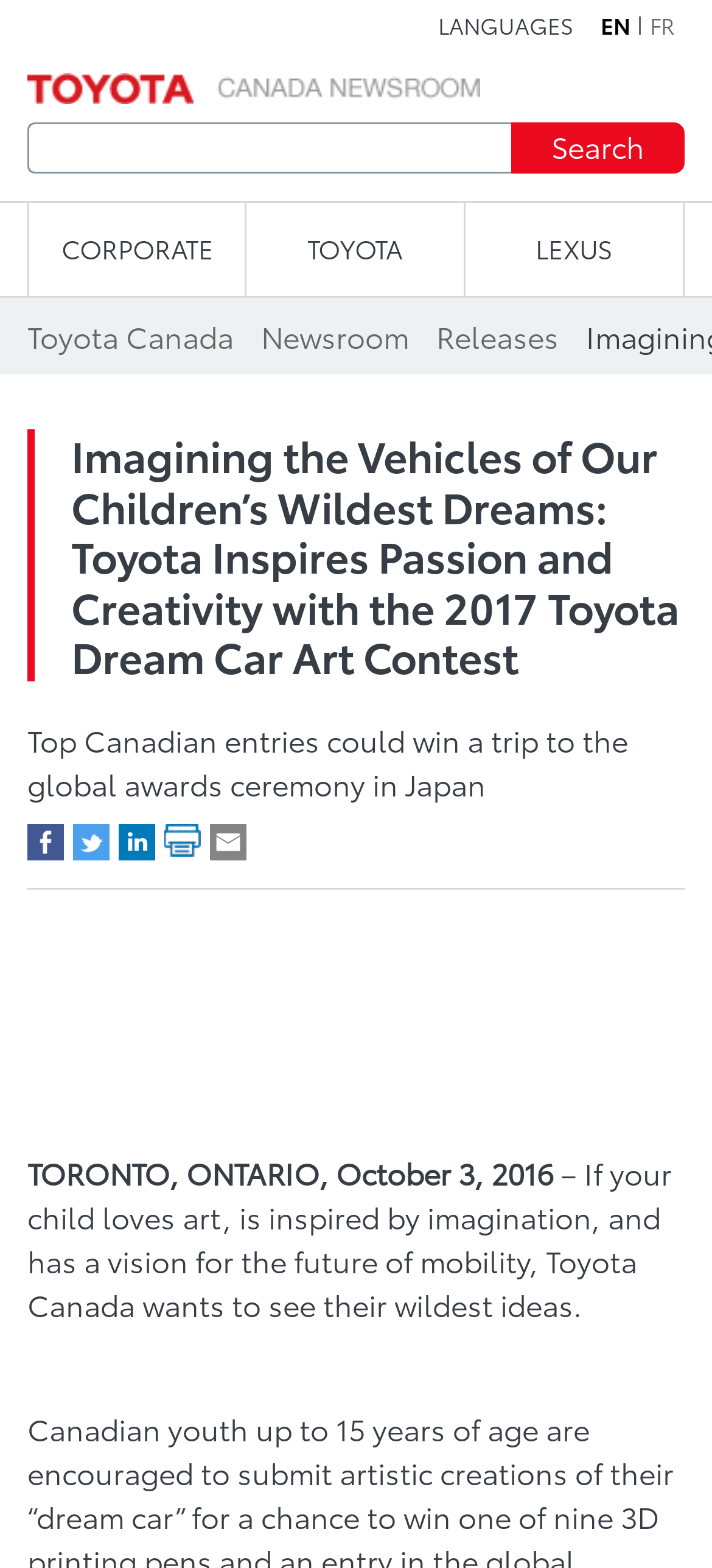How many social media icons are displayed?
Can you provide a detailed and comprehensive answer to the question?

The answer can be found by looking at the images displayed on the webpage. There are four social media icons: facebook, twitter, linkedin, and mail.